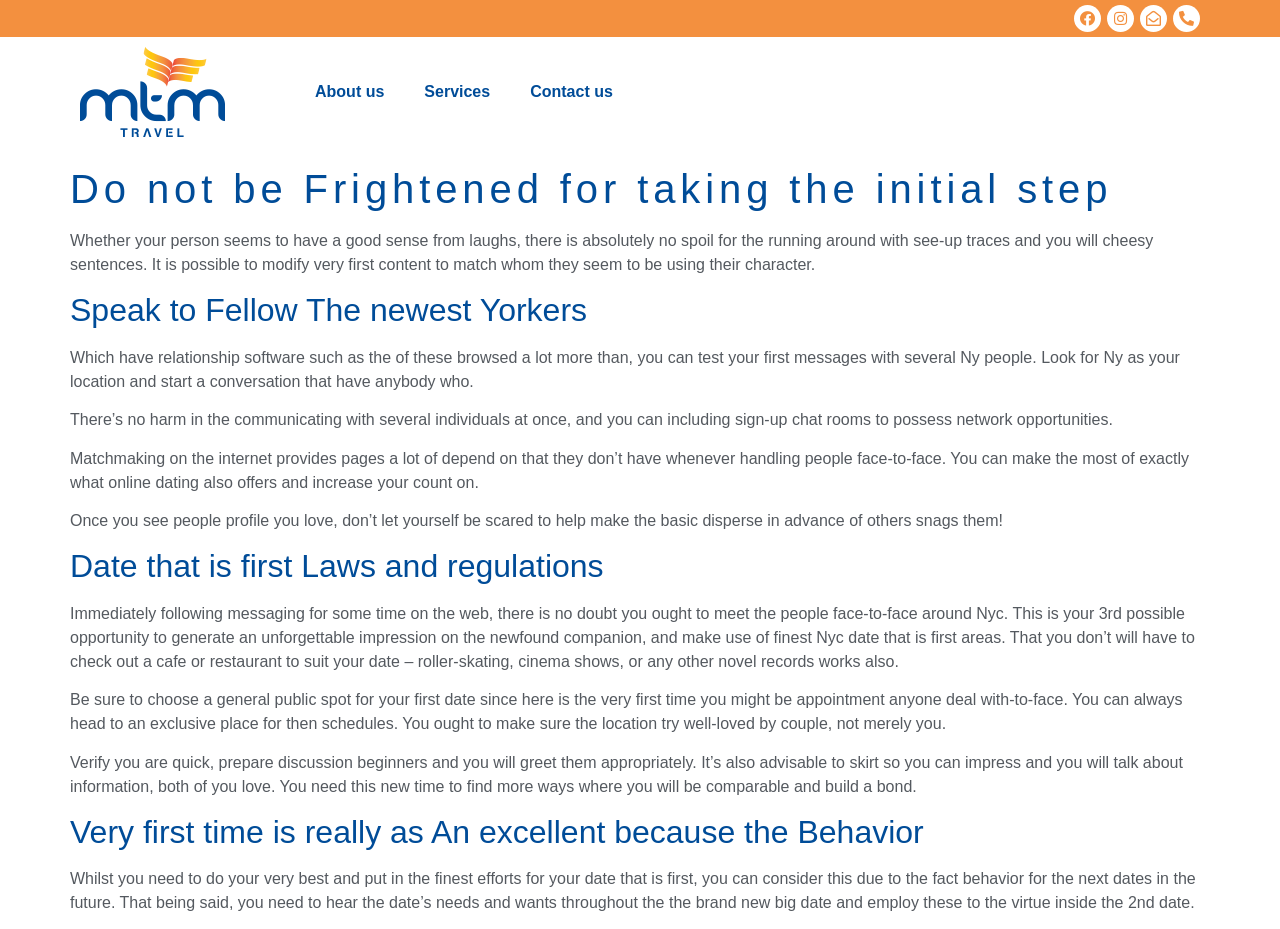Based on the element description About us, identify the bounding box coordinates for the UI element. The coordinates should be in the format (top-left x, top-left y, bottom-right x, bottom-right y) and within the 0 to 1 range.

[0.23, 0.074, 0.316, 0.124]